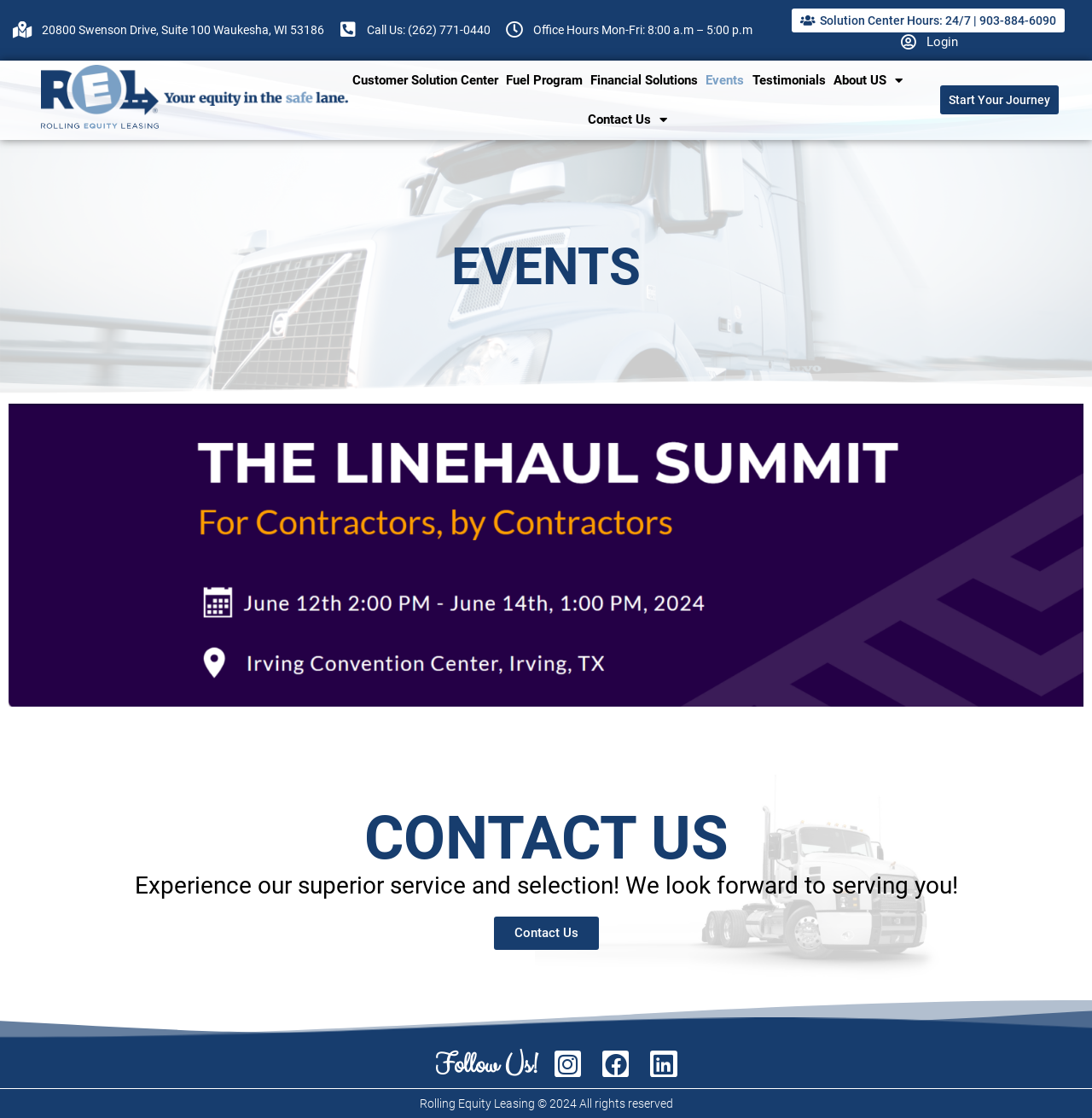Please find and report the bounding box coordinates of the element to click in order to perform the following action: "Follow on Instagram". The coordinates should be expressed as four float numbers between 0 and 1, in the format [left, top, right, bottom].

[0.508, 0.94, 0.532, 0.964]